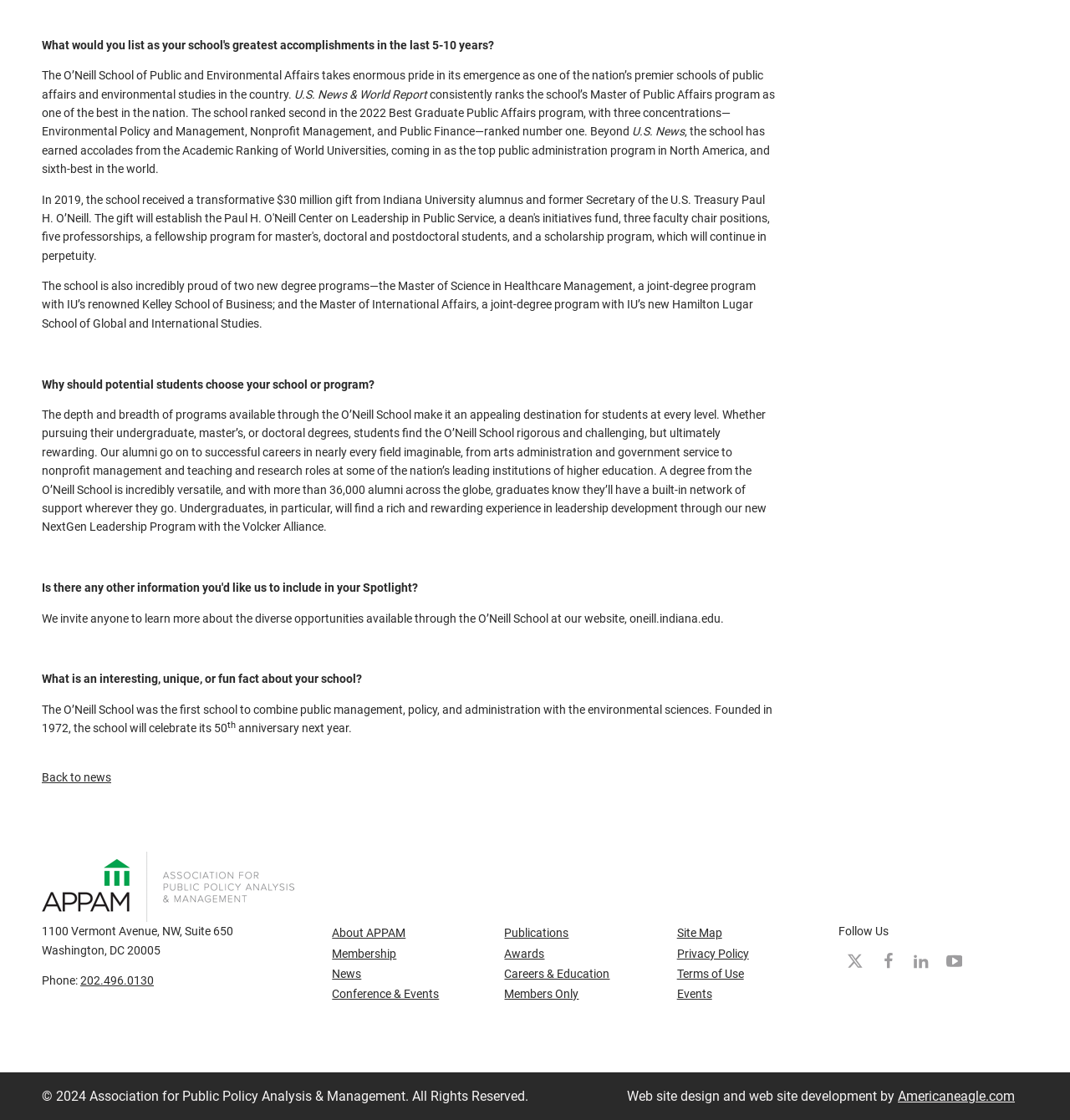Please determine the bounding box coordinates, formatted as (top-left x, top-left y, bottom-right x, bottom-right y), with all values as floating point numbers between 0 and 1. Identify the bounding box of the region described as: Site Map

[0.633, 0.827, 0.675, 0.839]